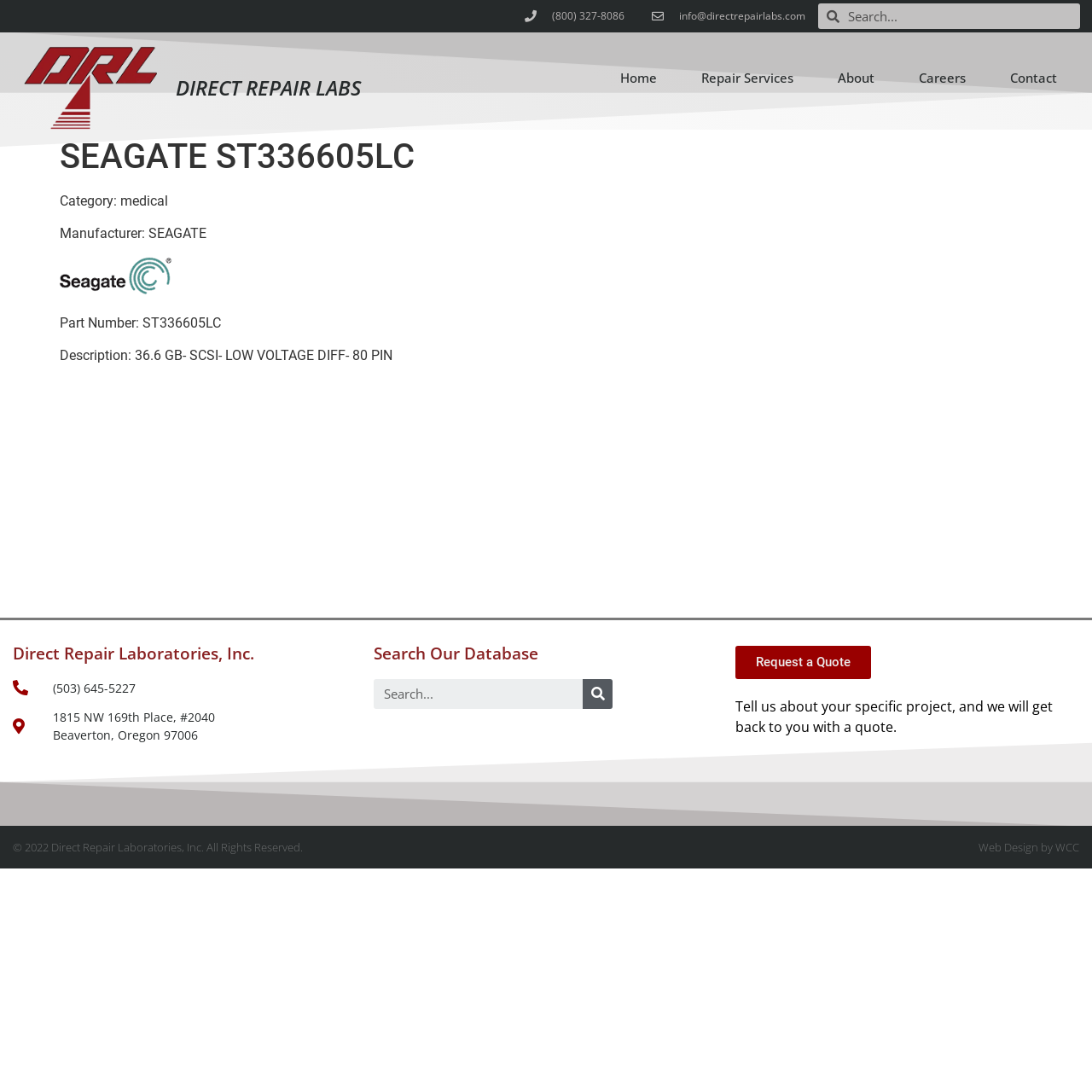Respond to the following query with just one word or a short phrase: 
What is the phone number of Direct Repair Laboratories?

(503) 645-5227